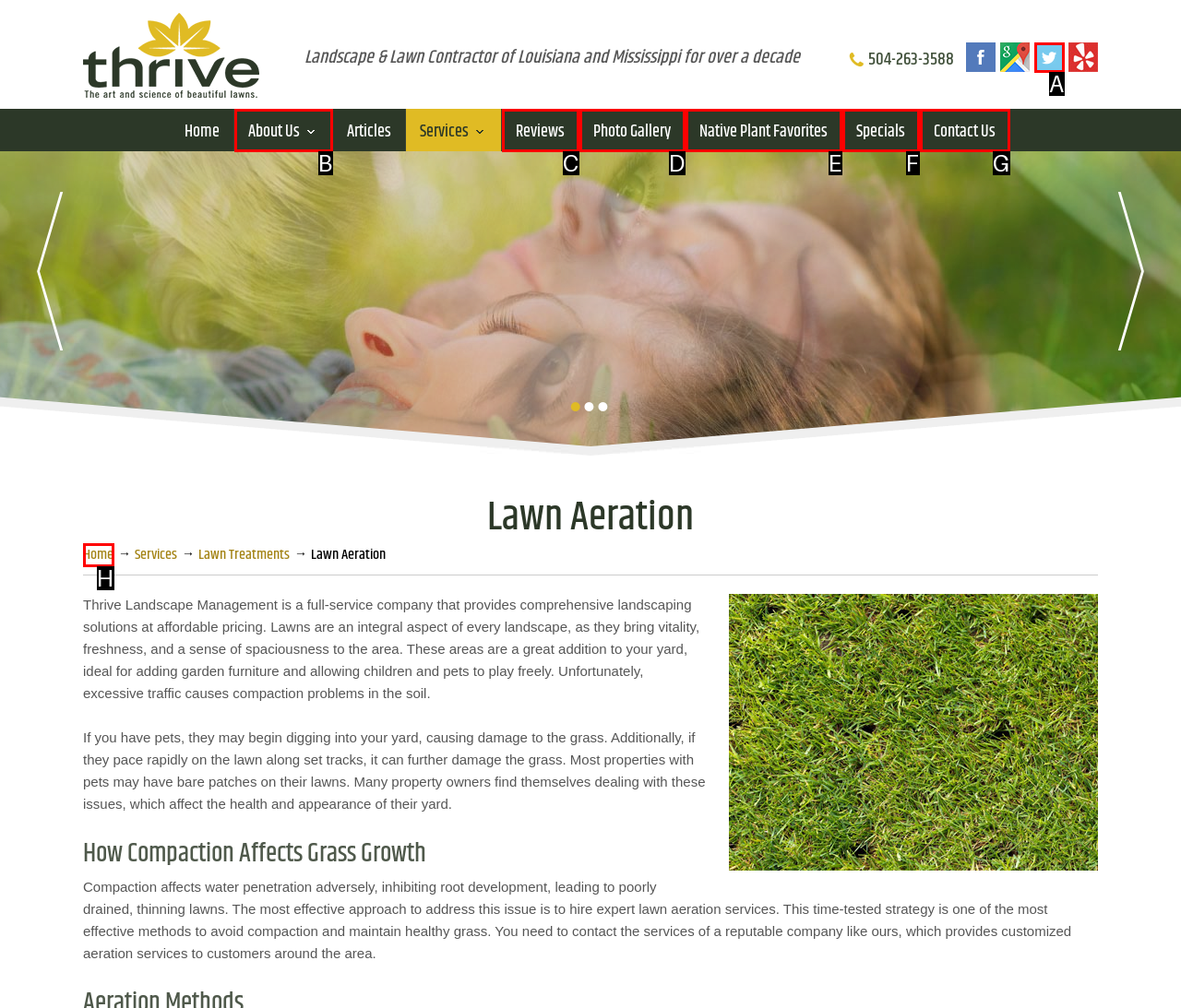Which option is described as follows: Native Plant Favorites
Answer with the letter of the matching option directly.

E